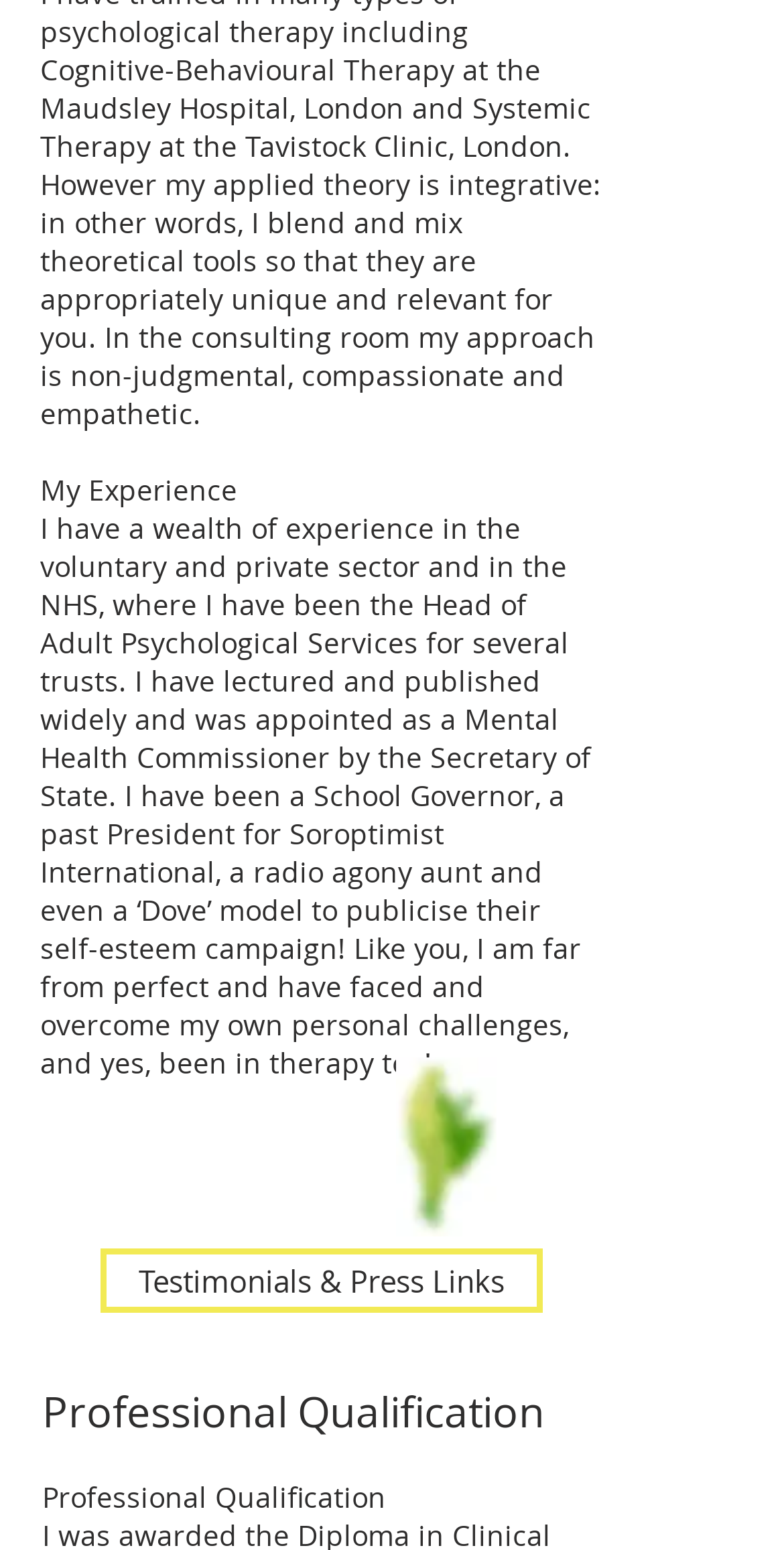Using the information in the image, give a detailed answer to the following question: What is the author's attitude towards their own personal challenges?

The author mentions that they are 'far from perfect' and have faced and overcome their own personal challenges, indicating a sense of humility and self-awareness.